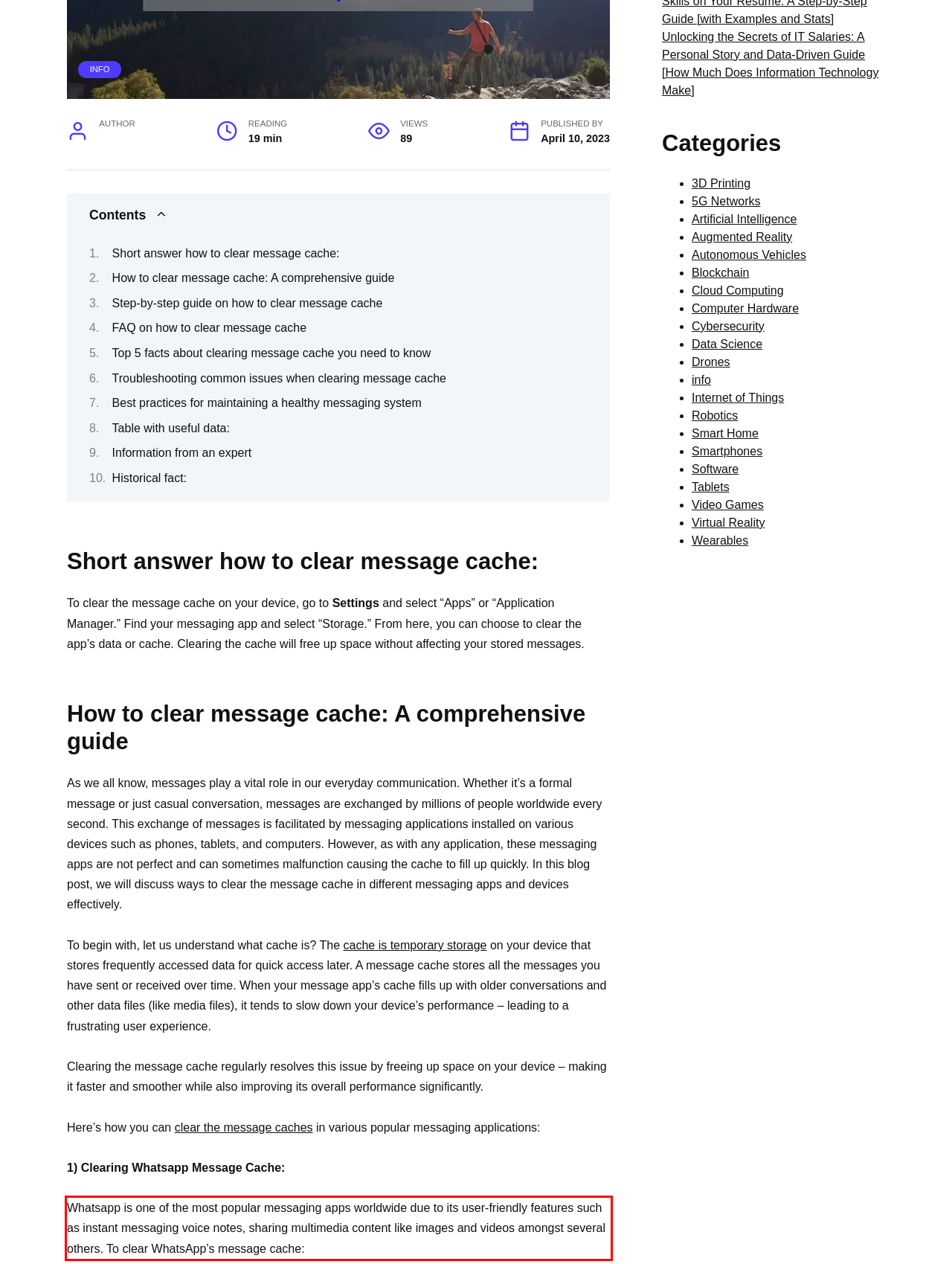The screenshot provided shows a webpage with a red bounding box. Apply OCR to the text within this red bounding box and provide the extracted content.

Whatsapp is one of the most popular messaging apps worldwide due to its user-friendly features such as instant messaging voice notes, sharing multimedia content like images and videos amongst several others. To clear WhatsApp’s message cache: